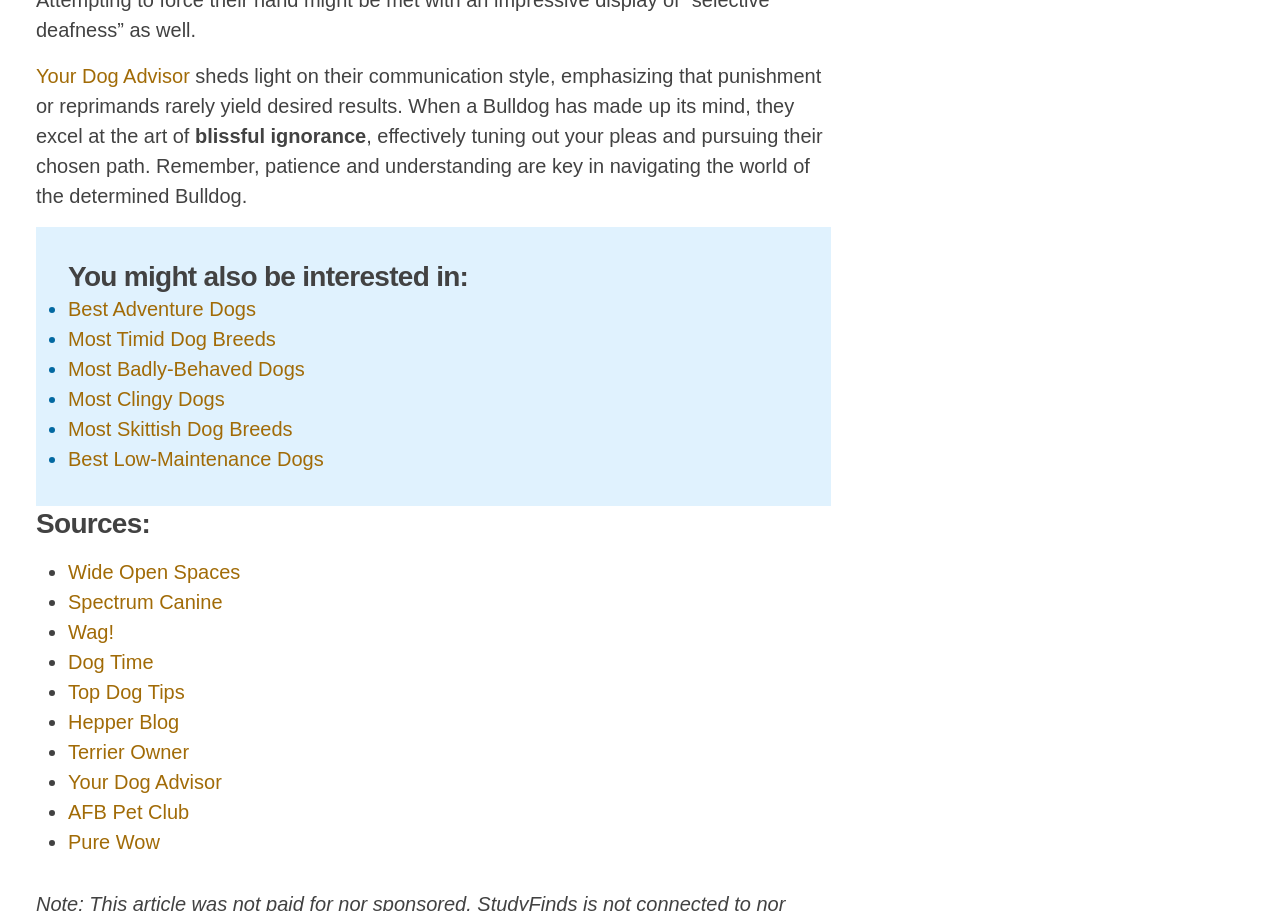Locate the bounding box coordinates of the element you need to click to accomplish the task described by this instruction: "explore 'AFB Pet Club'".

[0.053, 0.879, 0.148, 0.903]